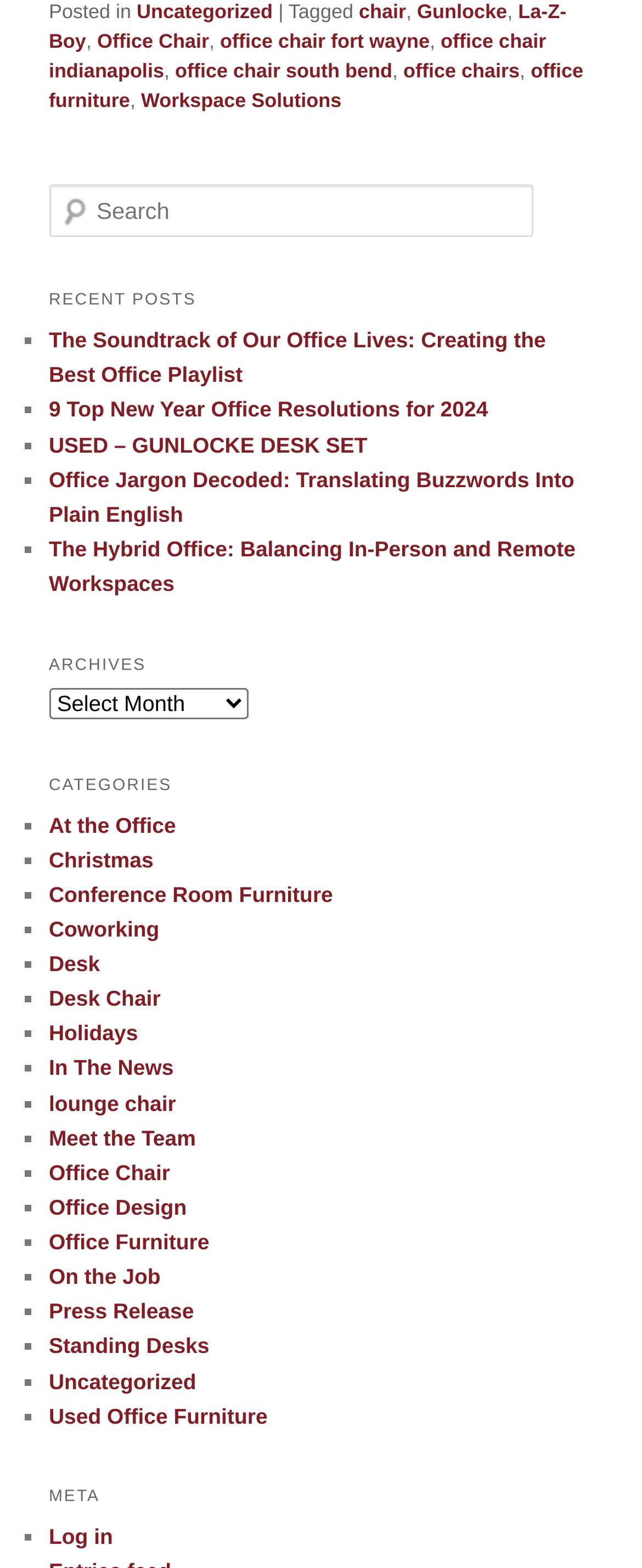Provide the bounding box coordinates for the area that should be clicked to complete the instruction: "Log in to the account".

[0.076, 0.972, 0.176, 0.988]